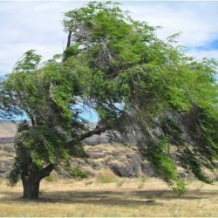What is the tree's adaptability?
Give a single word or phrase answer based on the content of the image.

Various soil types and climates